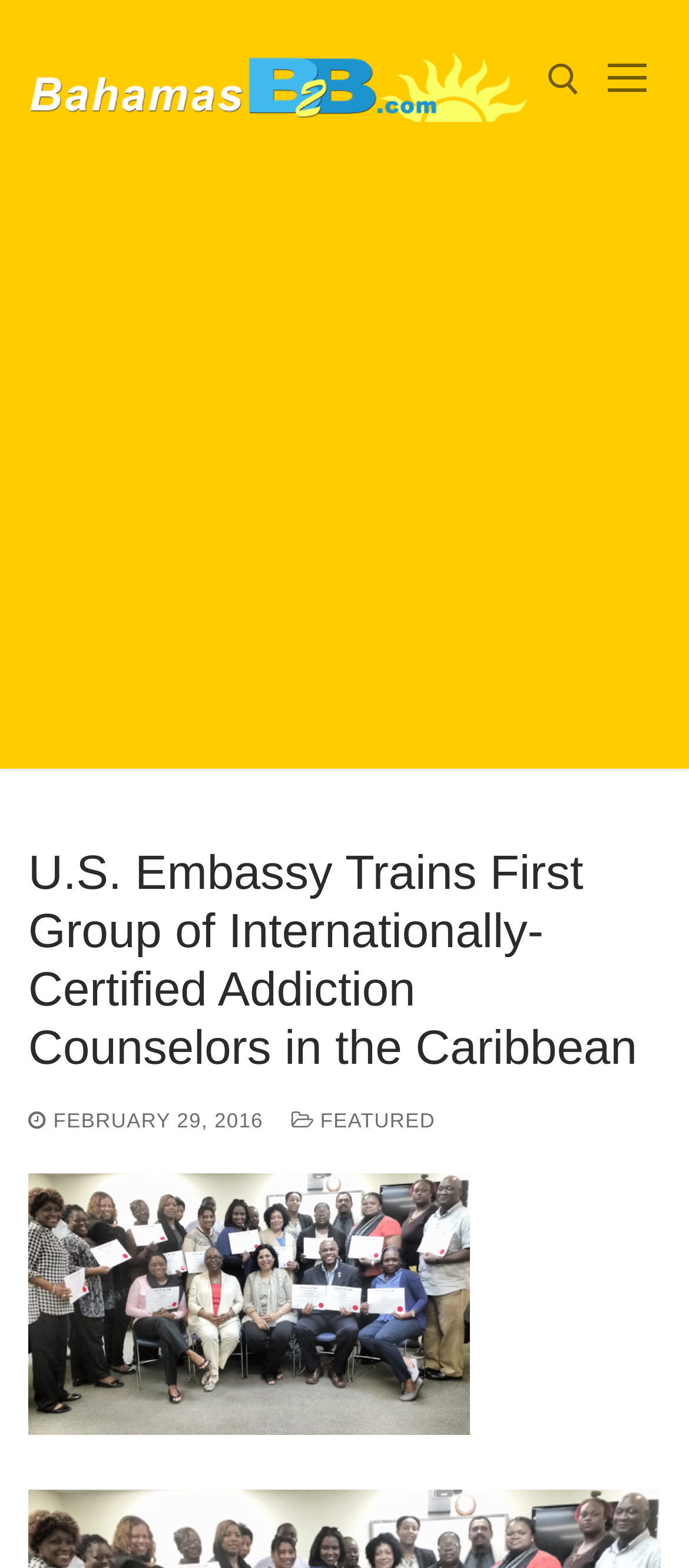What is the logo of the news website?
Give a single word or phrase as your answer by examining the image.

Bahamas News